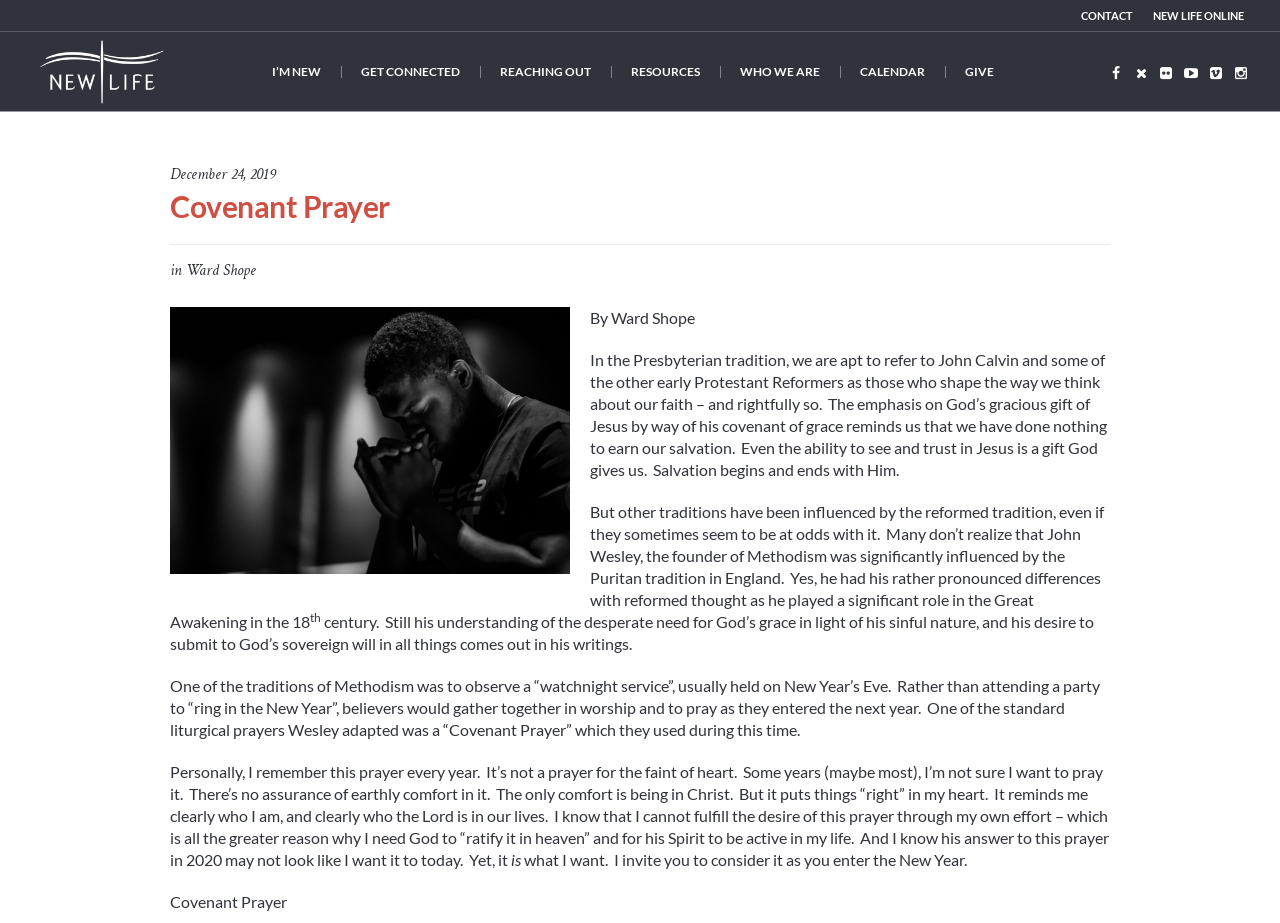Using the details in the image, give a detailed response to the question below:
What is the theme of the article?

The article discusses the importance of faith and salvation, referencing John Calvin and the Protestant Reformers, and also mentions the 'Covenant Prayer' which is a prayer about submitting to God's sovereign will, indicating that the theme of the article is faith and salvation.